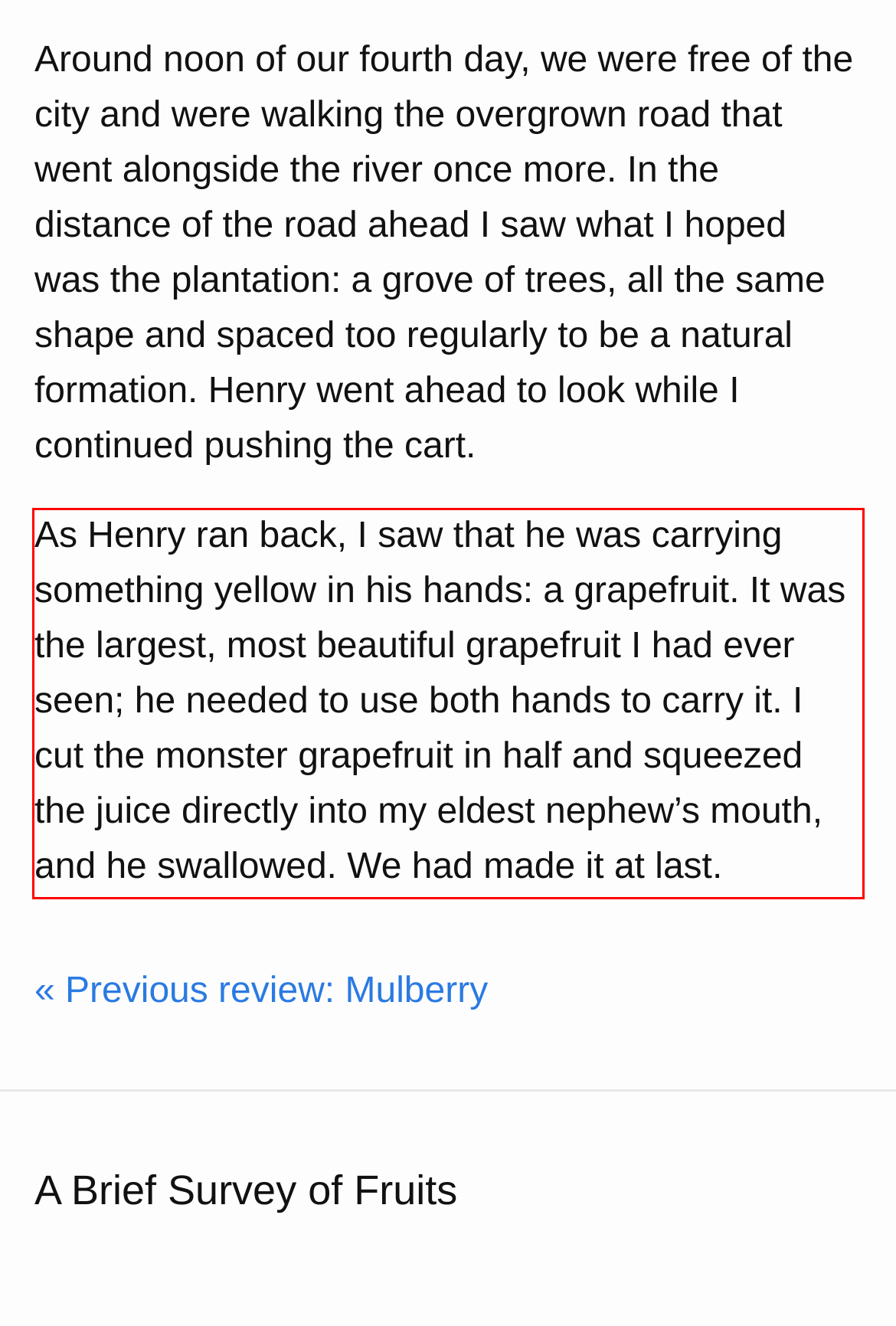Using the provided screenshot of a webpage, recognize and generate the text found within the red rectangle bounding box.

As Henry ran back, I saw that he was carrying something yellow in his hands: a grapefruit. It was the largest, most beautiful grapefruit I had ever seen; he needed to use both hands to carry it. I cut the monster grapefruit in half and squeezed the juice directly into my eldest nephew’s mouth, and he swallowed. We had made it at last.